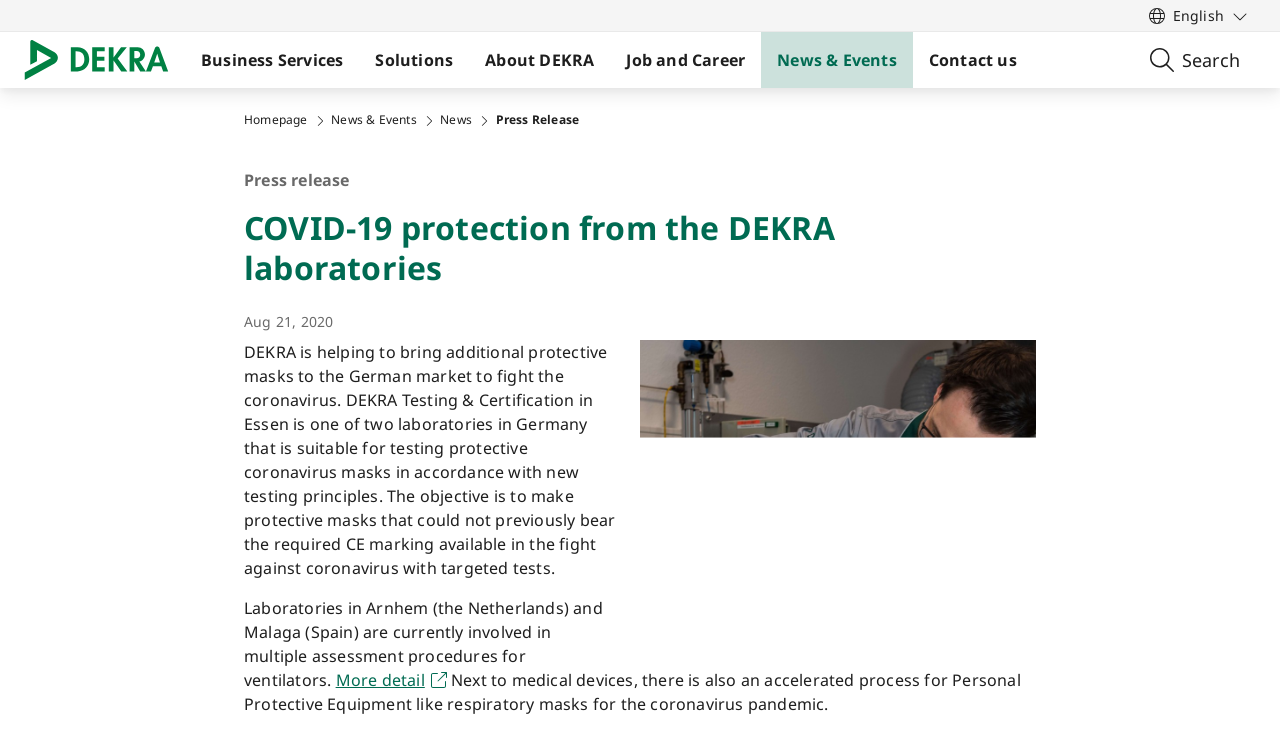Identify the bounding box coordinates of the clickable section necessary to follow the following instruction: "Search for something". The coordinates should be presented as four float numbers from 0 to 1, i.e., [left, top, right, bottom].

[0.886, 0.043, 0.981, 0.119]